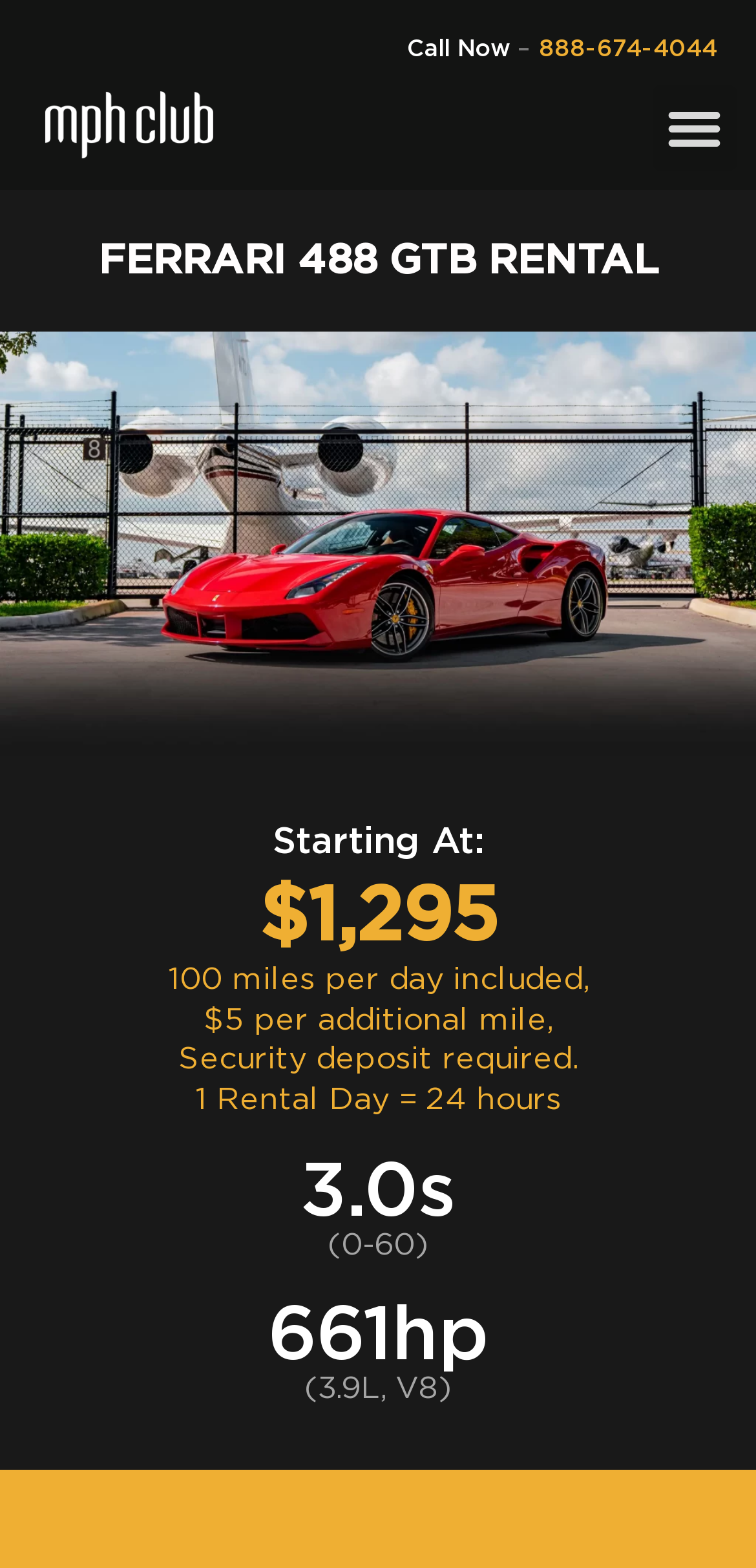Illustrate the webpage thoroughly, mentioning all important details.

The webpage is about renting a Ferrari 488 GTB from mph club exotic car rental. At the top left, there is a link and an image with the text "mph club". On the top right, there is a "Call Now" button with a phone number "888-674-4044" next to it. A "Menu Toggle" button is located at the top right corner.

Below the top section, there is a large article section that takes up most of the page. The article has a heading "FERRARI 488 GTB RENTAL" in the middle. Above the heading, there is a large image of a red Ferrari 488 GTB.

Below the heading, there are several lines of text describing the rental details. The text starts with "Starting At: $1,295" and lists the included mileage, additional mileage cost, security deposit requirement, and rental duration. There are also some specifications of the car, including its acceleration time, horsepower, and engine type.

Overall, the webpage is focused on providing information about renting a Ferrari 488 GTB from mph club, with a clear call-to-action and detailed specifications of the car.